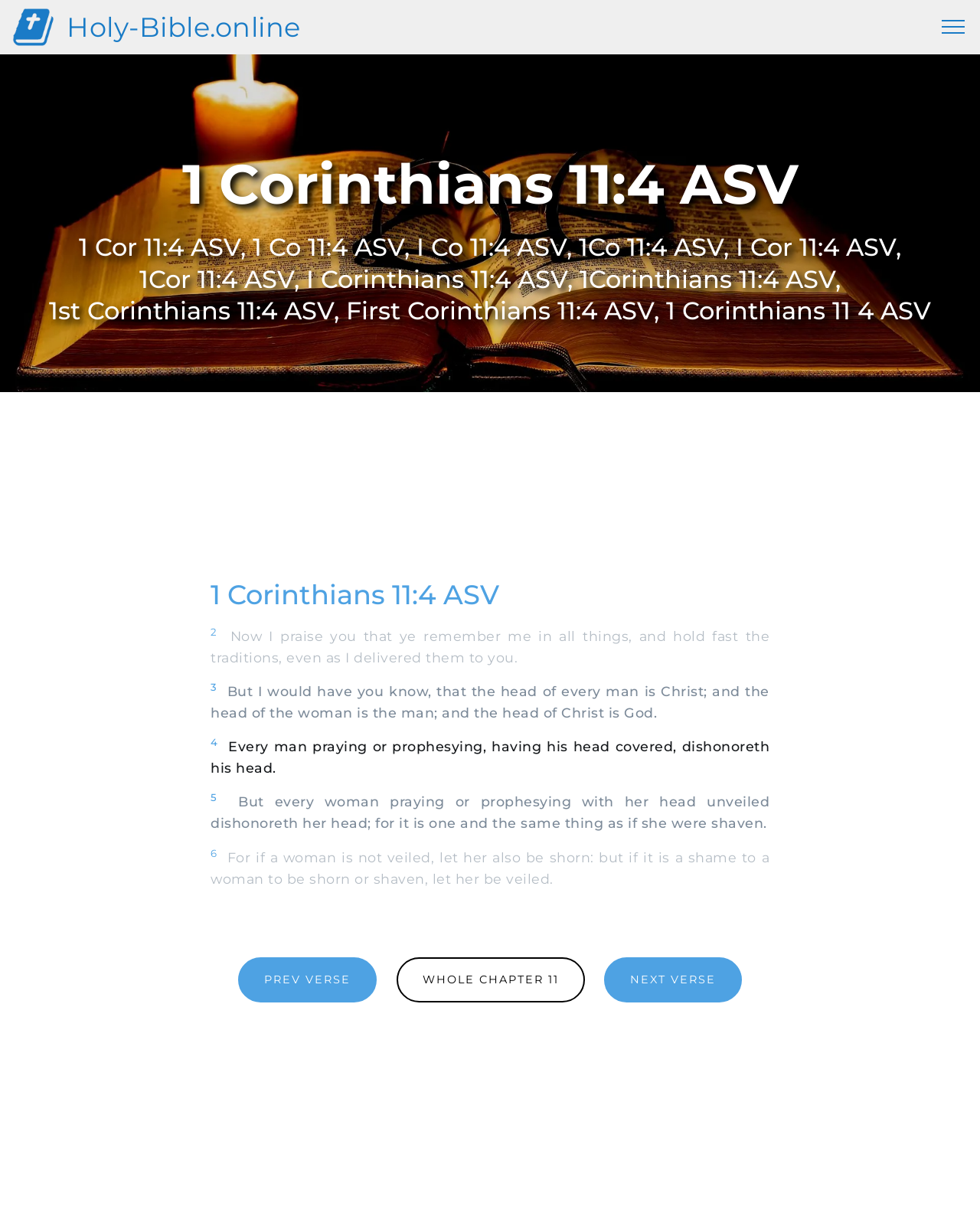Describe all visible elements and their arrangement on the webpage.

This webpage appears to be a Bible study resource, specifically displaying 1 Corinthians 11:4 in the American Standard Version (ASV). At the top left, there is a link to "Holy-Bible.online" accompanied by a small image. Below this, there is a button located at the top right corner of the page.

The main content of the page is divided into two sections. The first section, located at the top, displays the verse title "1 Corinthians 11:4 ASV" in a large font, followed by multiple variations of the verse title in a smaller font.

The second section, located below the first, contains the actual Bible verse. The verse is divided into several paragraphs, each with a superscript number at the beginning. The text of the verse is "Now I praise you that ye remember me in all things, and hold fast the traditions, even as I delivered them to you." followed by "But I would have you know, that the head of every man is Christ; and the head of the woman is the man; and the head of Christ is God." and then "Every man praying or prophesying, having his head covered, dishonoreth his head." and so on.

To the right of the verse, there is a region labeled "Advertisement" that takes up a significant portion of the page. Below the verse, there are three links: "PREV VERSE", "WHOLE CHAPTER 11", and "NEXT VERSE", which allow the user to navigate through the Bible chapter.